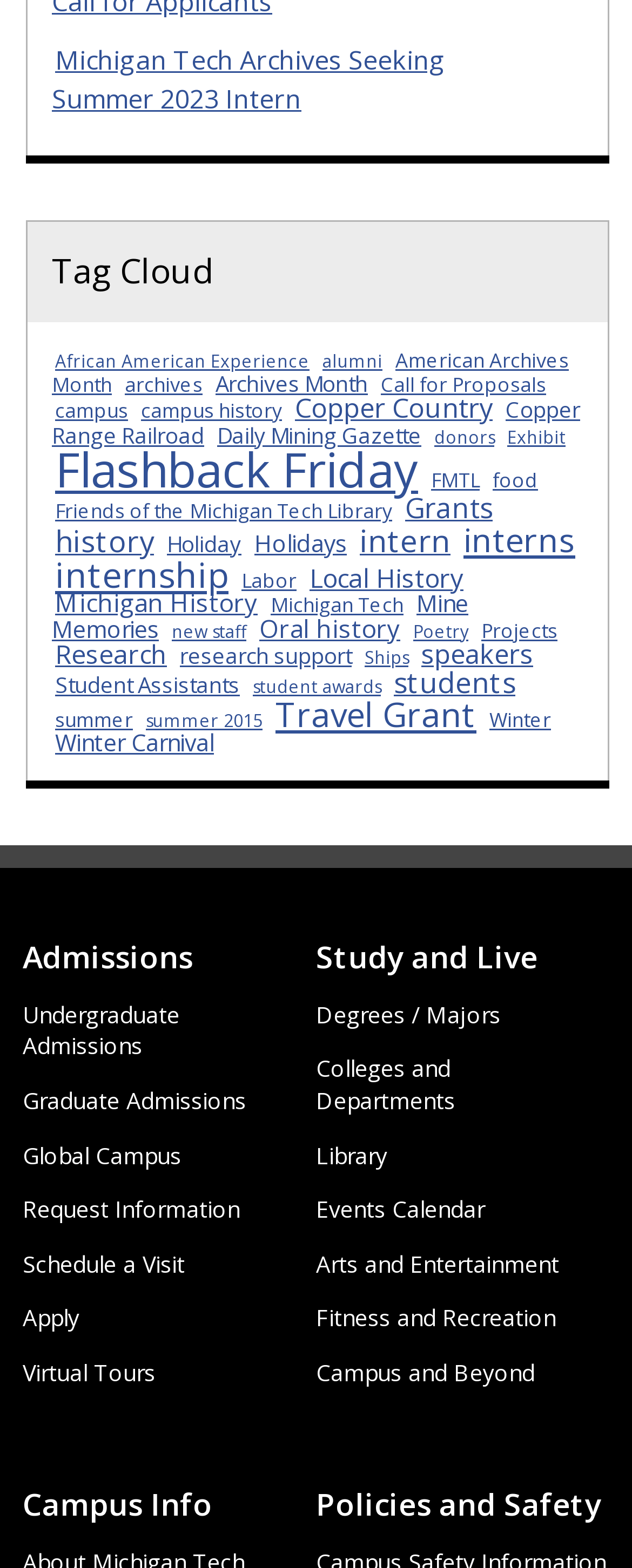Identify the bounding box coordinates of the element that should be clicked to fulfill this task: "Click on the 'Michigan Tech Archives Seeking Summer 2023 Intern' link". The coordinates should be provided as four float numbers between 0 and 1, i.e., [left, top, right, bottom].

[0.082, 0.027, 0.705, 0.075]